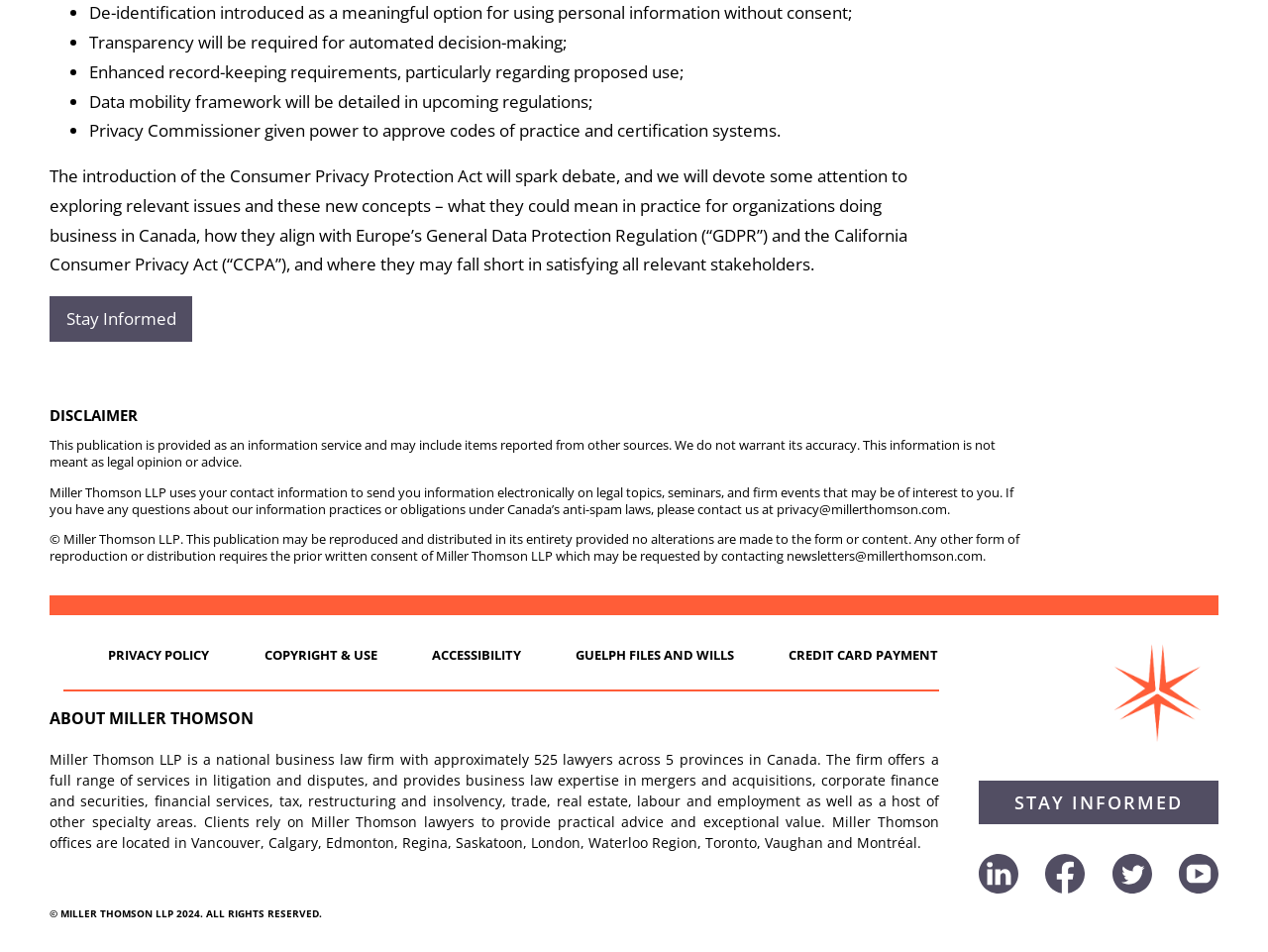Please find the bounding box for the UI component described as follows: "Ivane Goliadze".

None